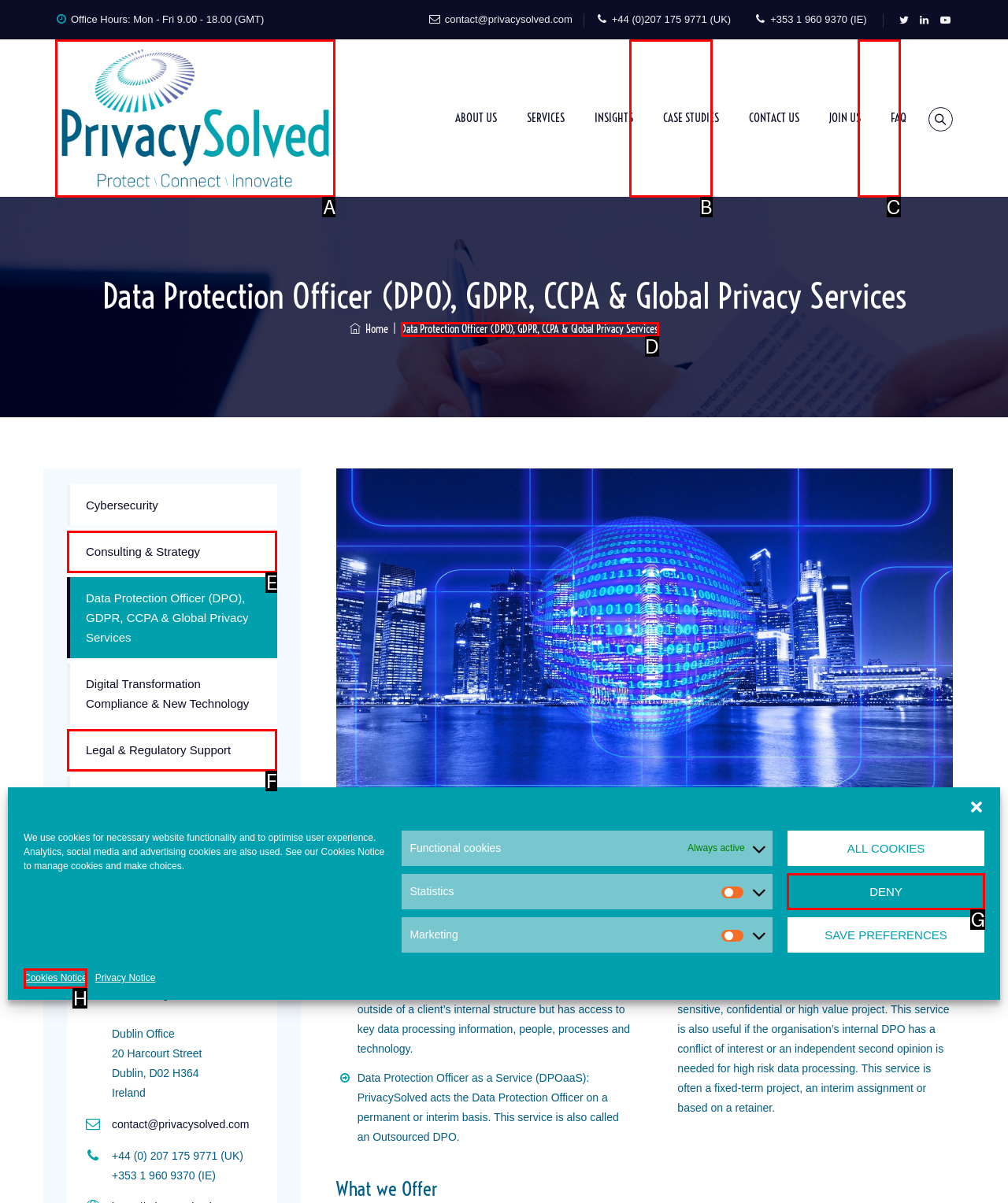To perform the task "Click the 'DENY' button", which UI element's letter should you select? Provide the letter directly.

G